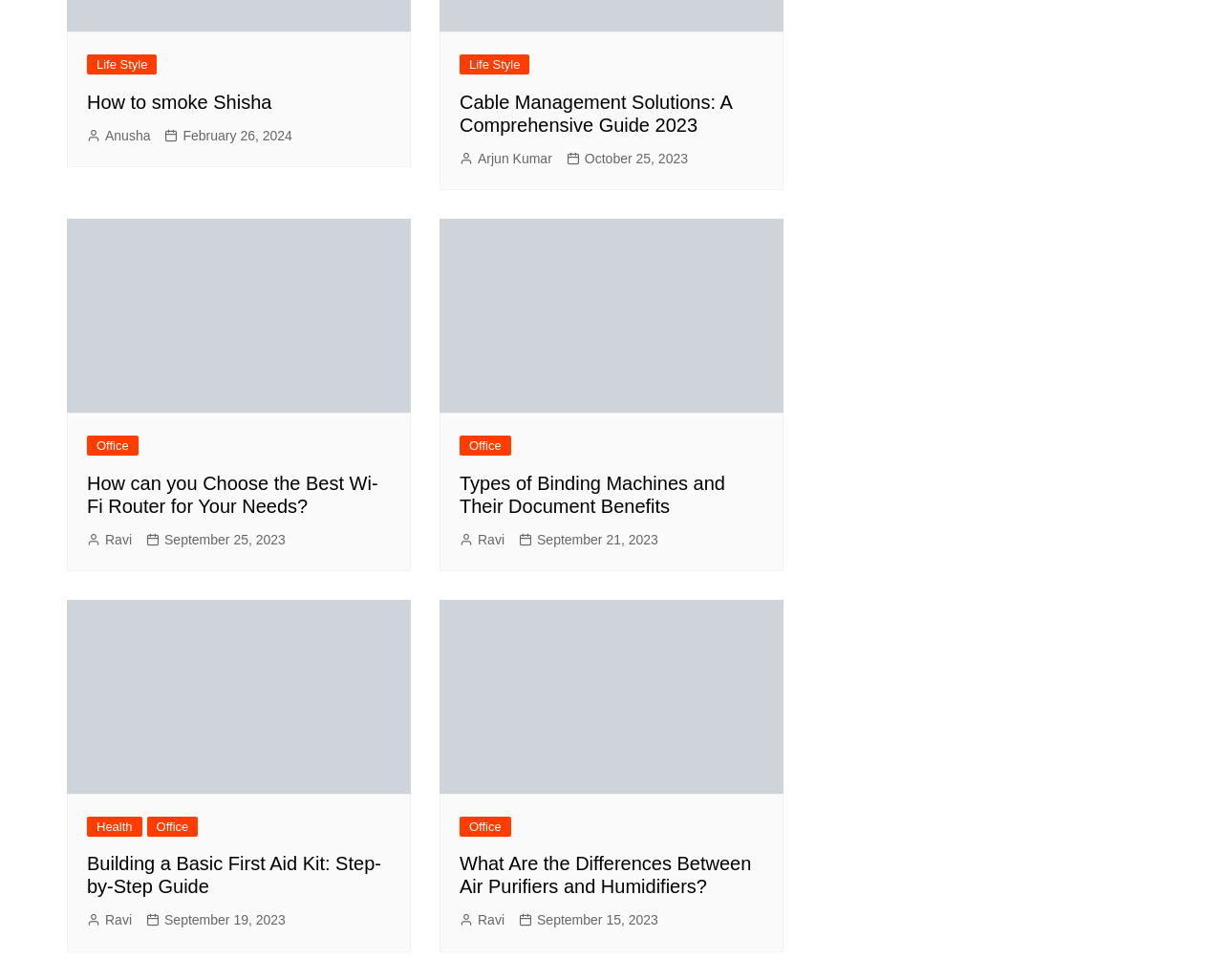What categories are present on the webpage?
Using the image as a reference, deliver a detailed and thorough answer to the question.

The webpage contains links with the text 'Life Style', 'Office', and 'Health', which suggests that these are categories or topics present on the webpage.